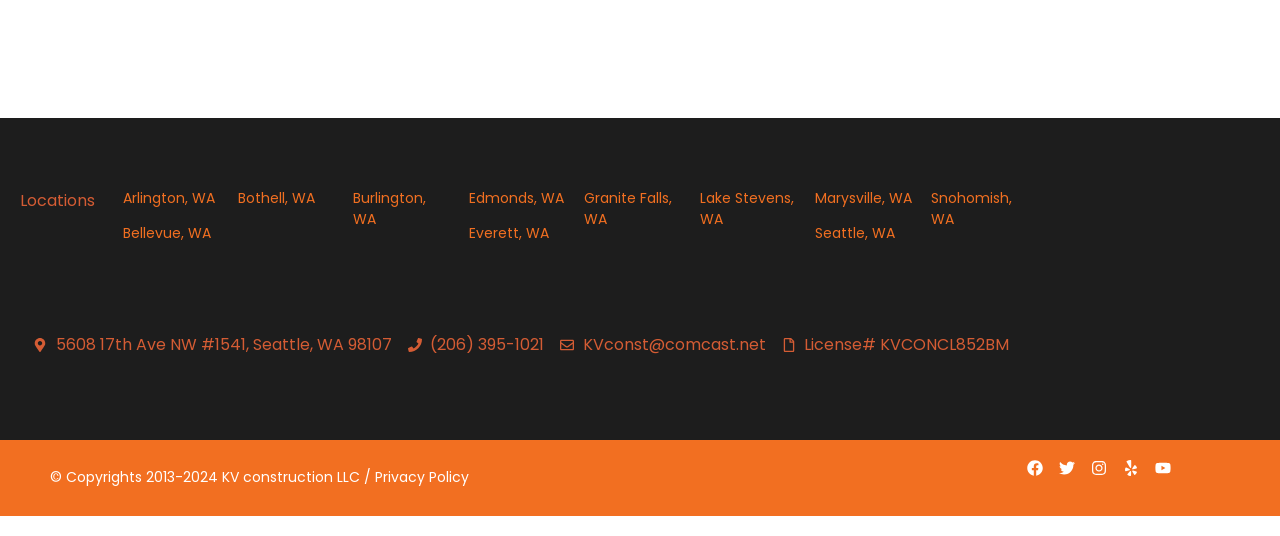Kindly determine the bounding box coordinates of the area that needs to be clicked to fulfill this instruction: "View contact information".

[0.043, 0.621, 0.306, 0.664]